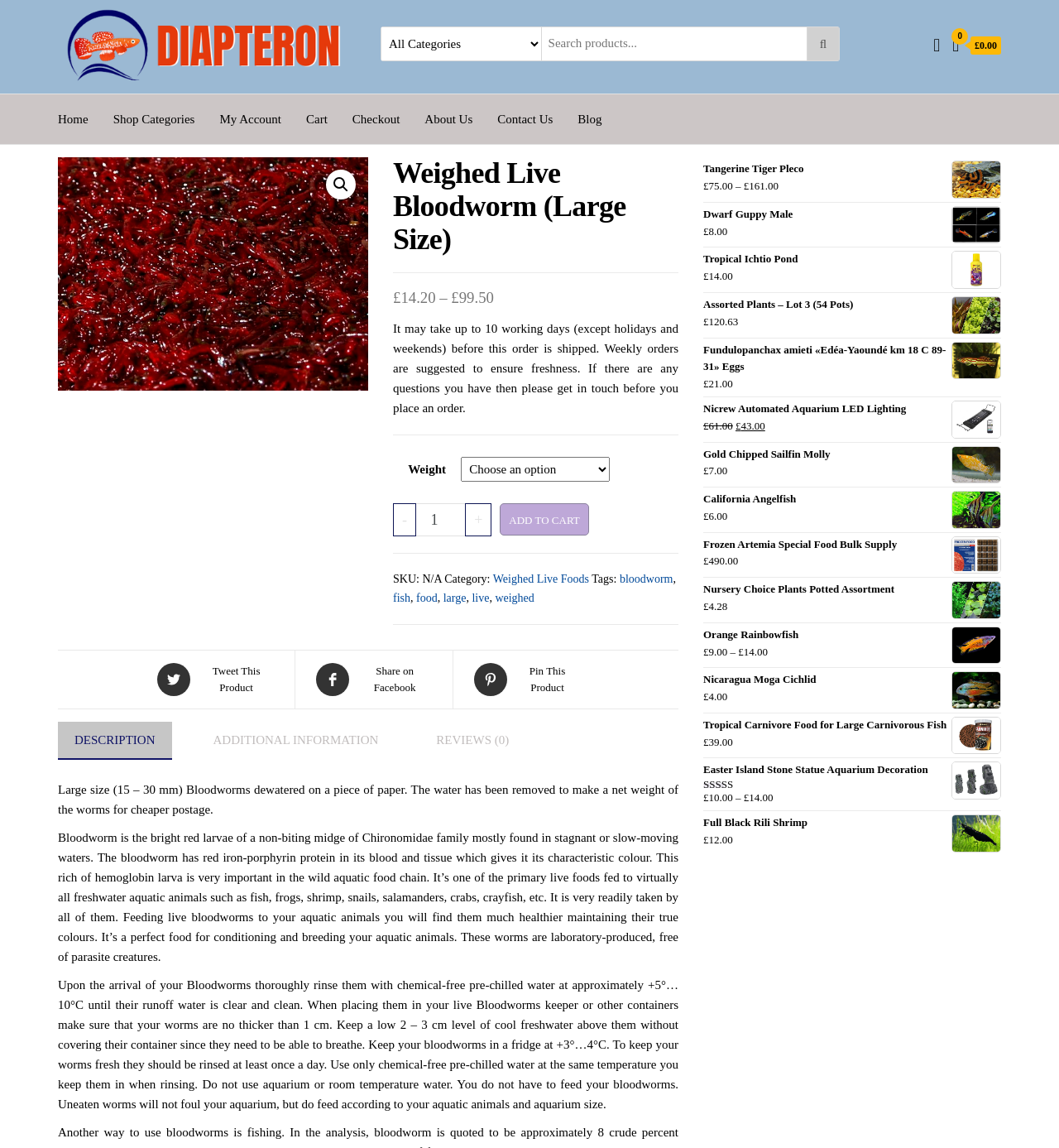Your task is to find and give the main heading text of the webpage.

Weighed Live Bloodworm (Large Size)